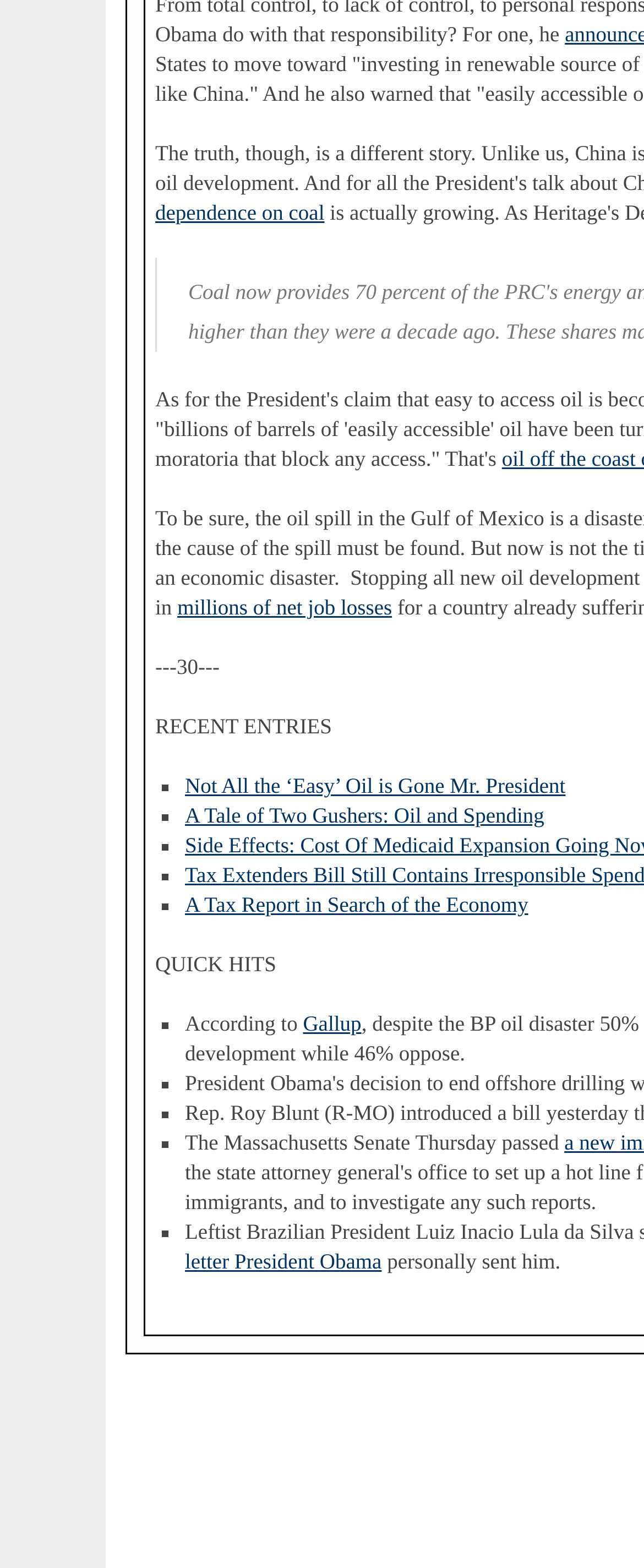Ascertain the bounding box coordinates for the UI element detailed here: "Book Now". The coordinates should be provided as [left, top, right, bottom] with each value being a float between 0 and 1.

None